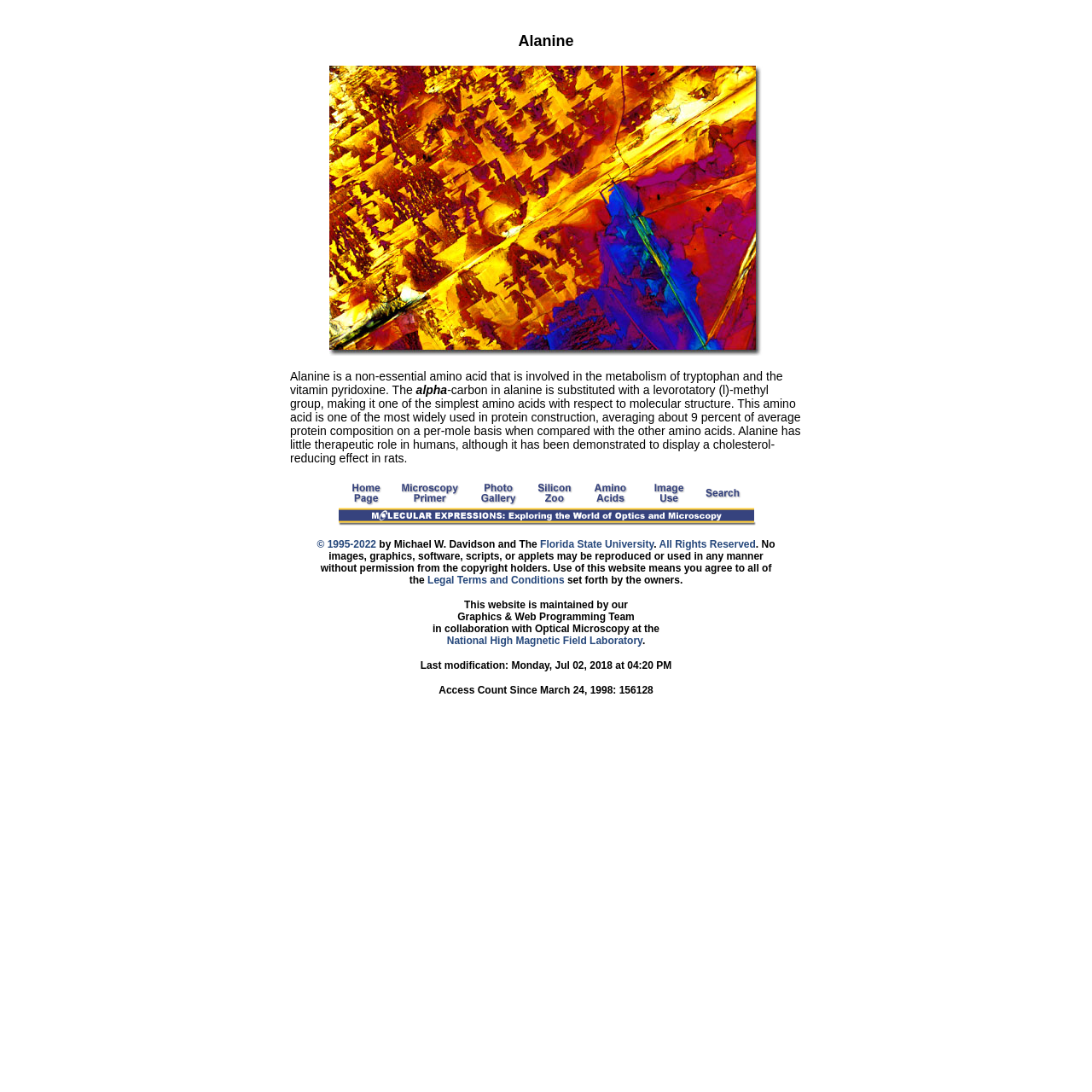What is the percentage of Alanine in average protein composition?
Give a single word or phrase as your answer by examining the image.

9 percent